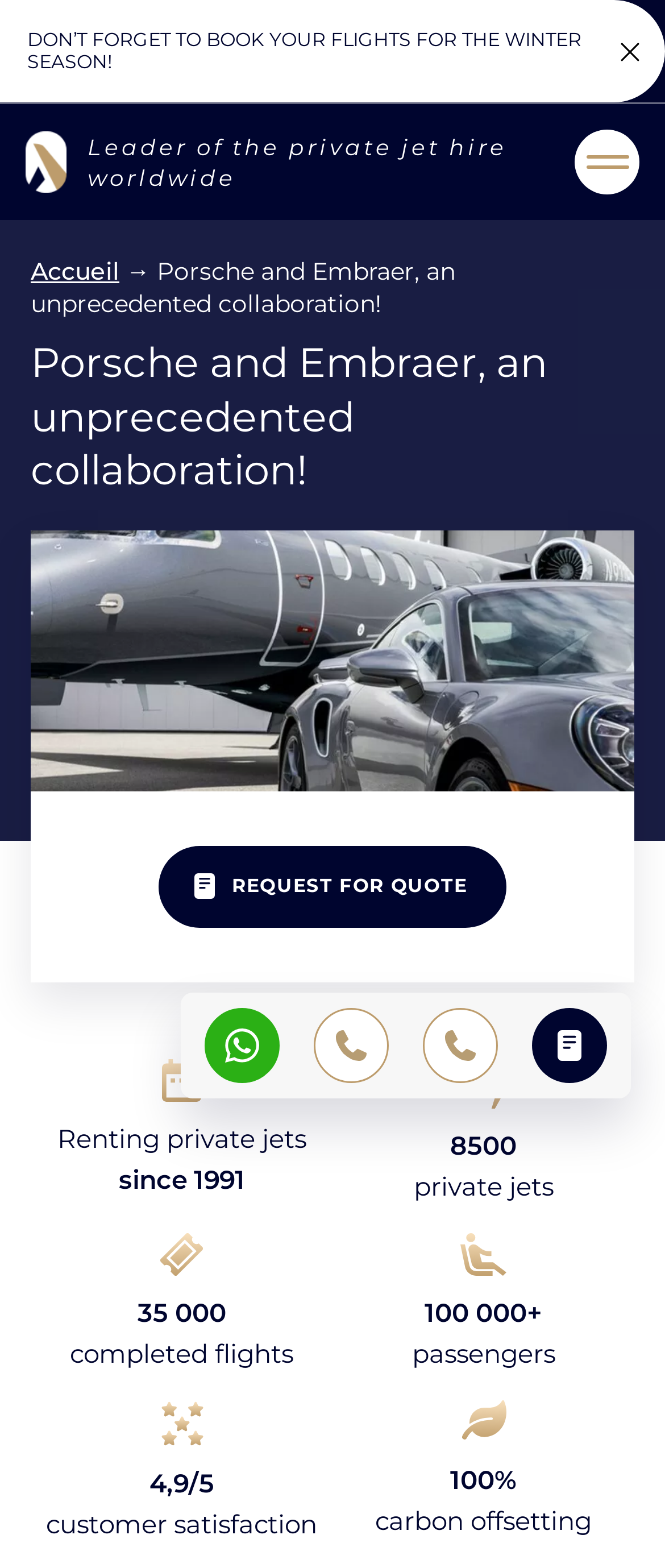Kindly determine the bounding box coordinates of the area that needs to be clicked to fulfill this instruction: "Go to AeroAffaires homepage".

[0.038, 0.084, 0.106, 0.123]